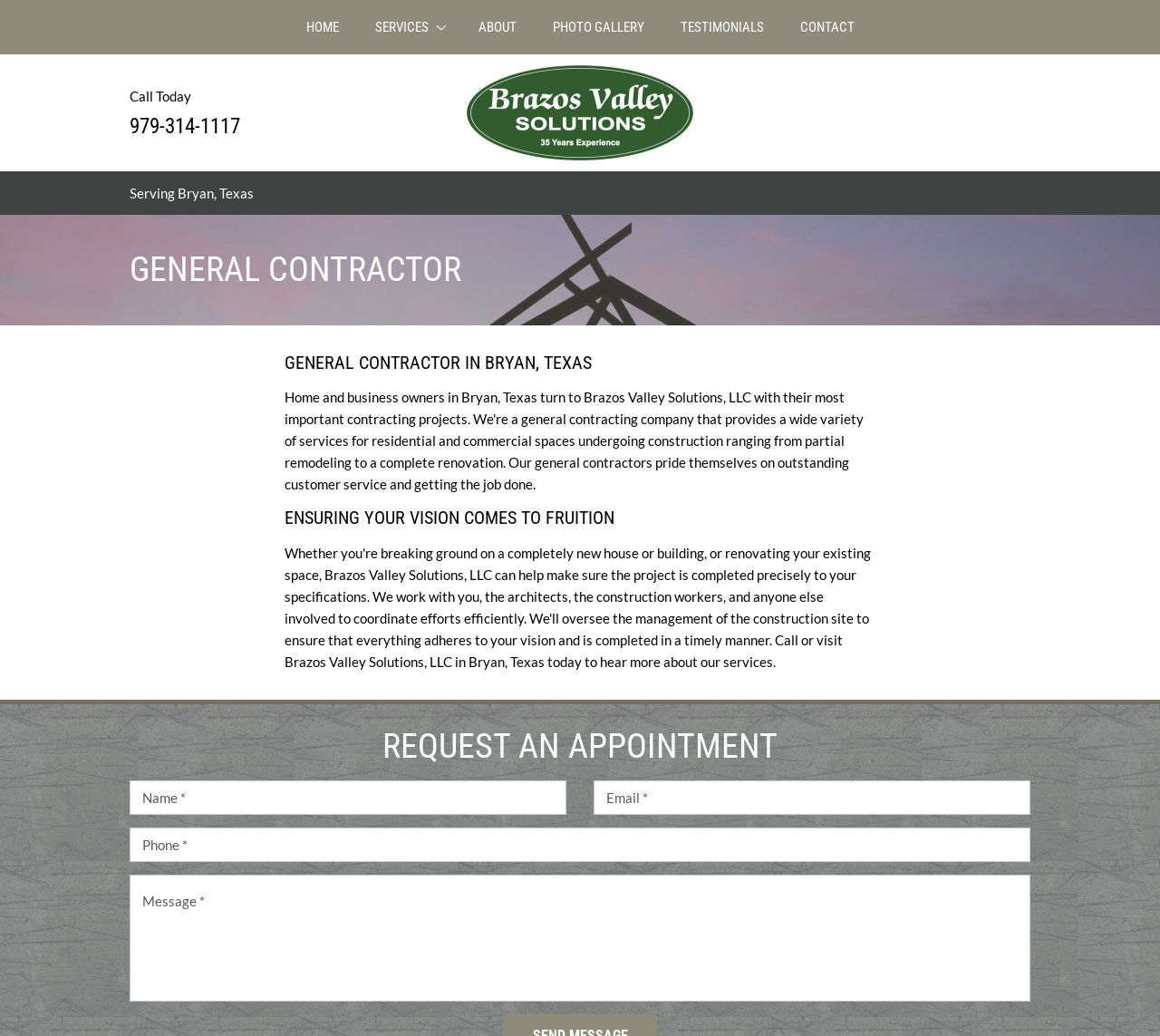Show me the bounding box coordinates of the clickable region to achieve the task as per the instruction: "Enter your name".

[0.112, 0.753, 0.488, 0.786]